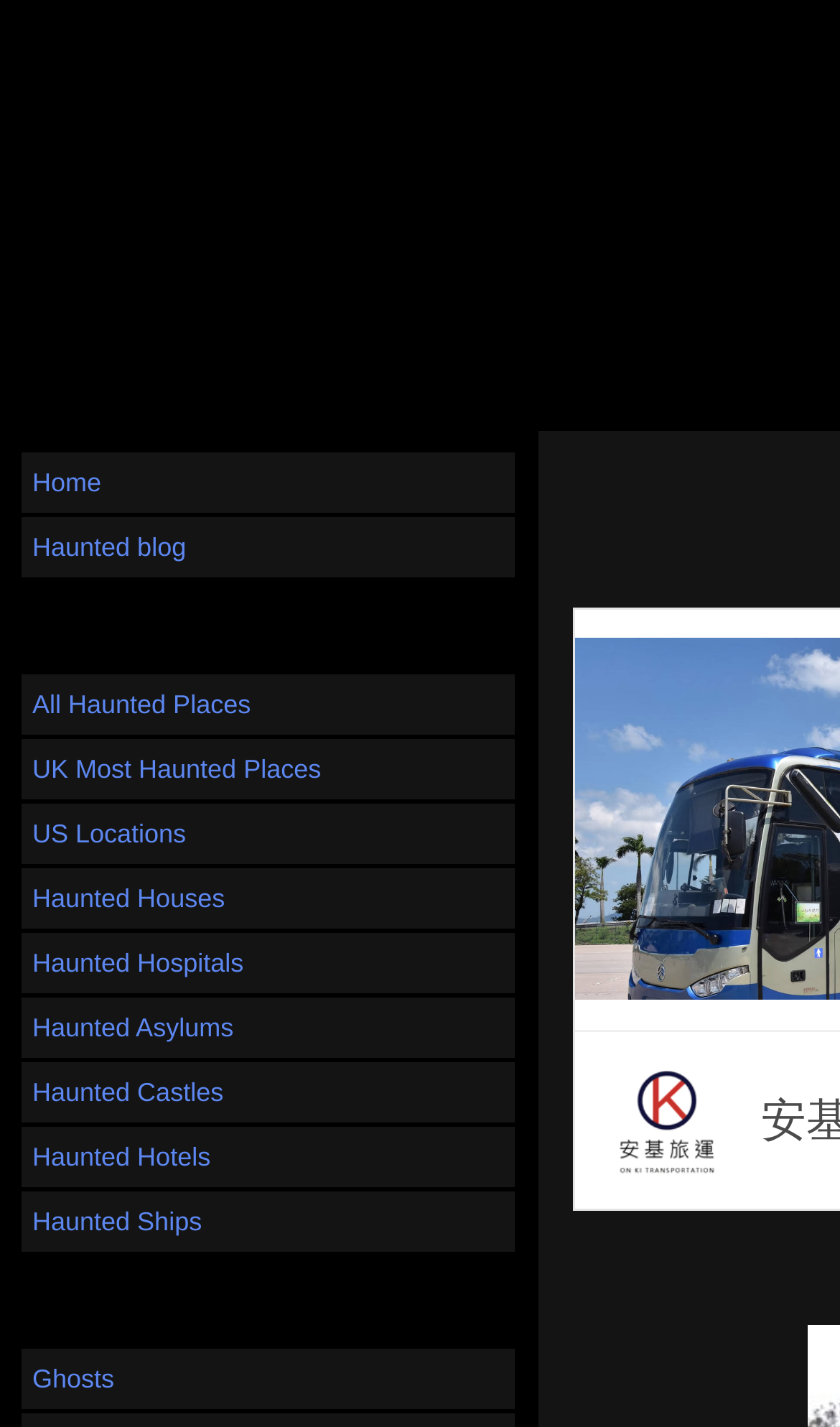How many headings are there on the webpage?
Relying on the image, give a concise answer in one word or a brief phrase.

2